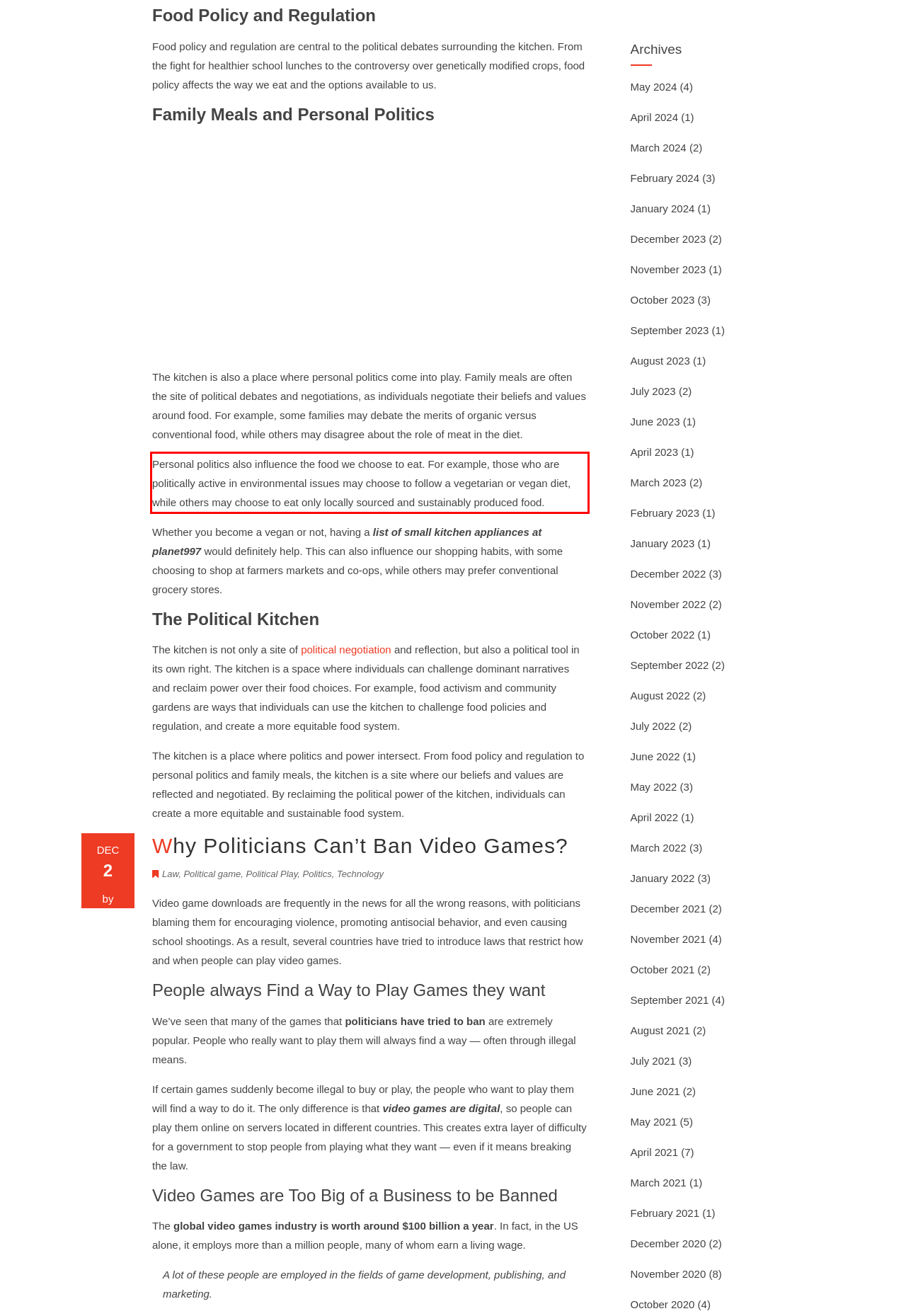Please analyze the screenshot of a webpage and extract the text content within the red bounding box using OCR.

Personal politics also influence the food we choose to eat. For example, those who are politically active in environmental issues may choose to follow a vegetarian or vegan diet, while others may choose to eat only locally sourced and sustainably produced food.